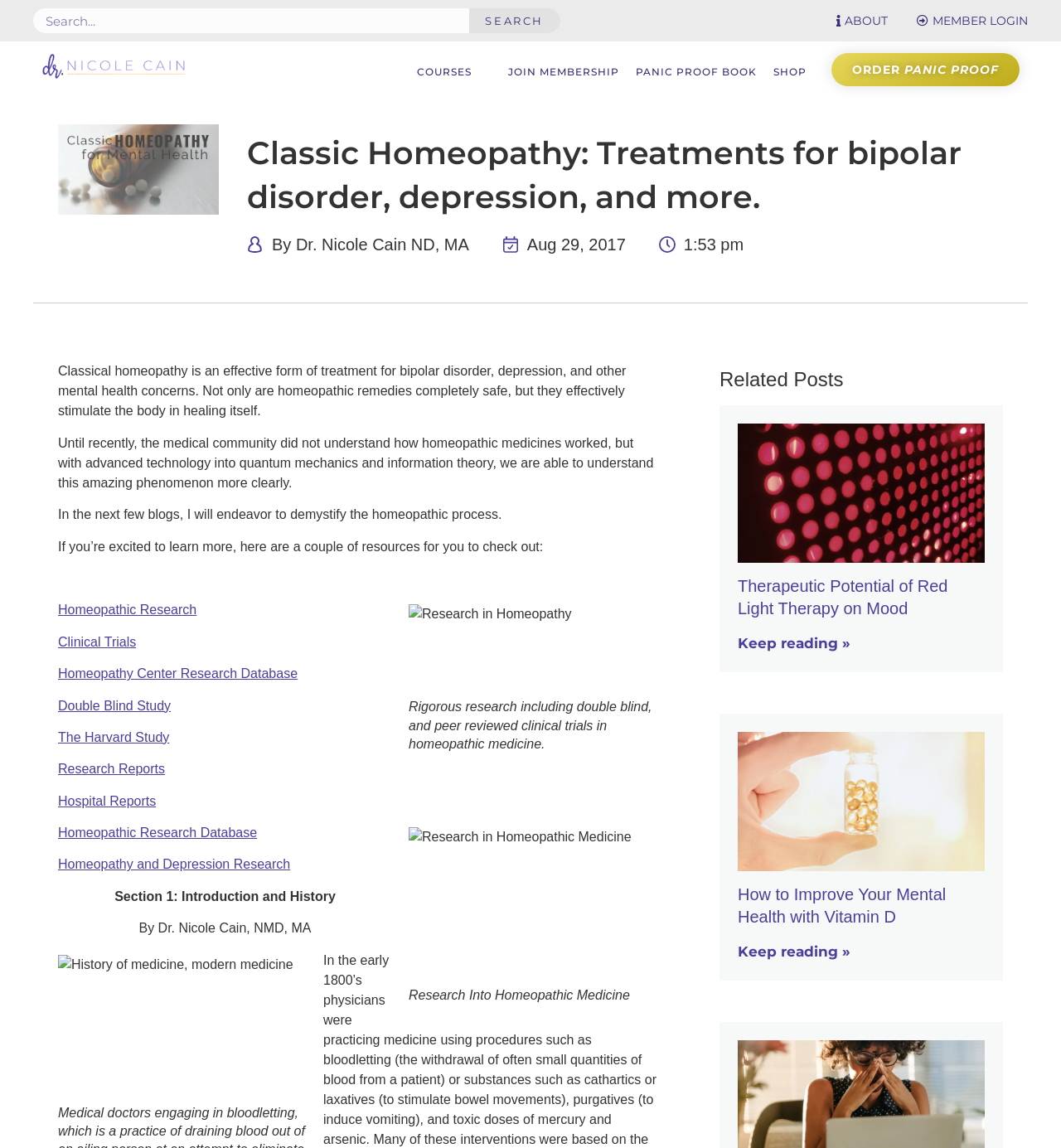Determine and generate the text content of the webpage's headline.

Classic Homeopathy: Treatments for bipolar disorder, depression, and more.